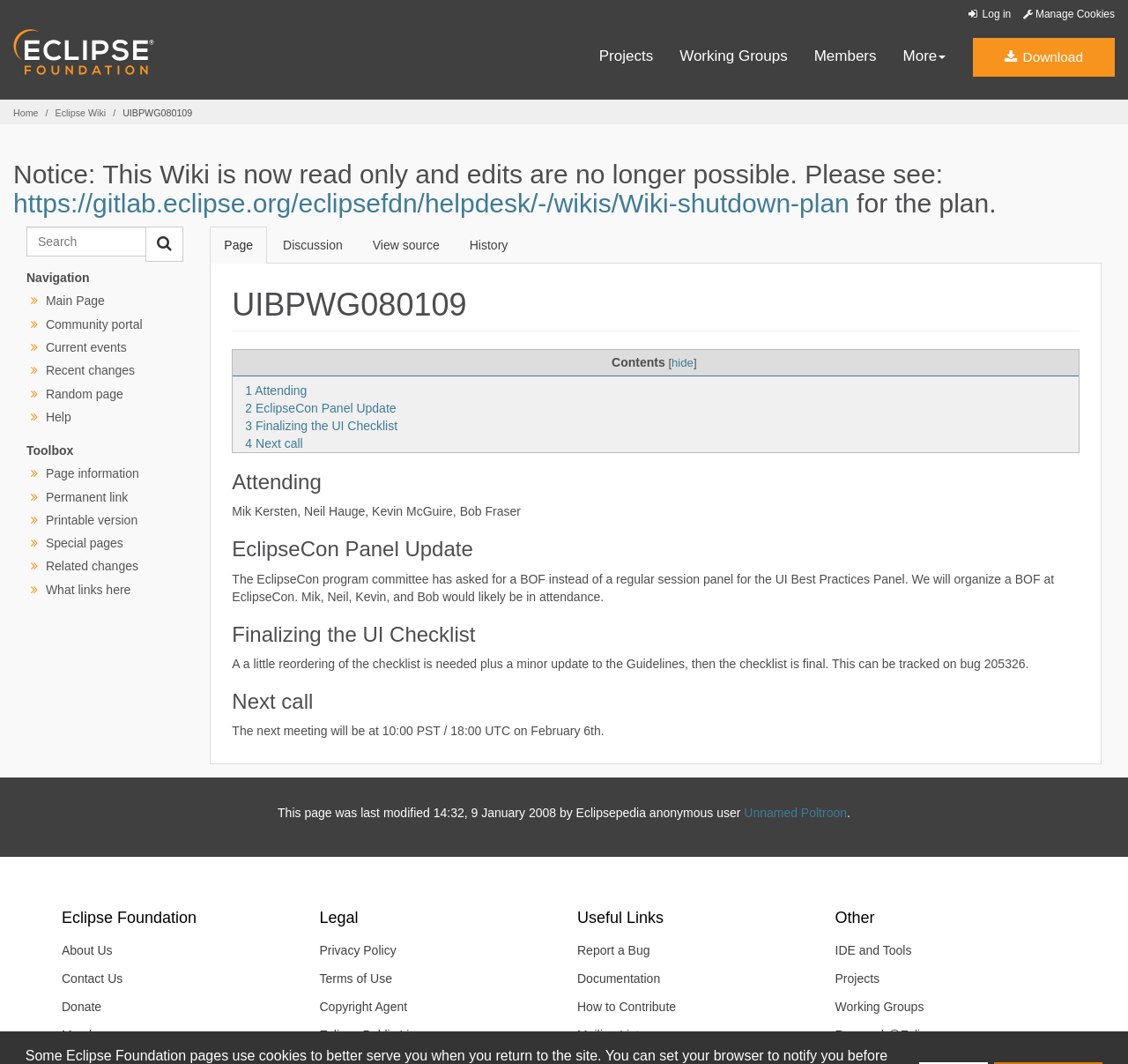Specify the bounding box coordinates for the region that must be clicked to perform the given instruction: "Learn about the Eclipse Foundation".

[0.055, 0.855, 0.26, 0.872]